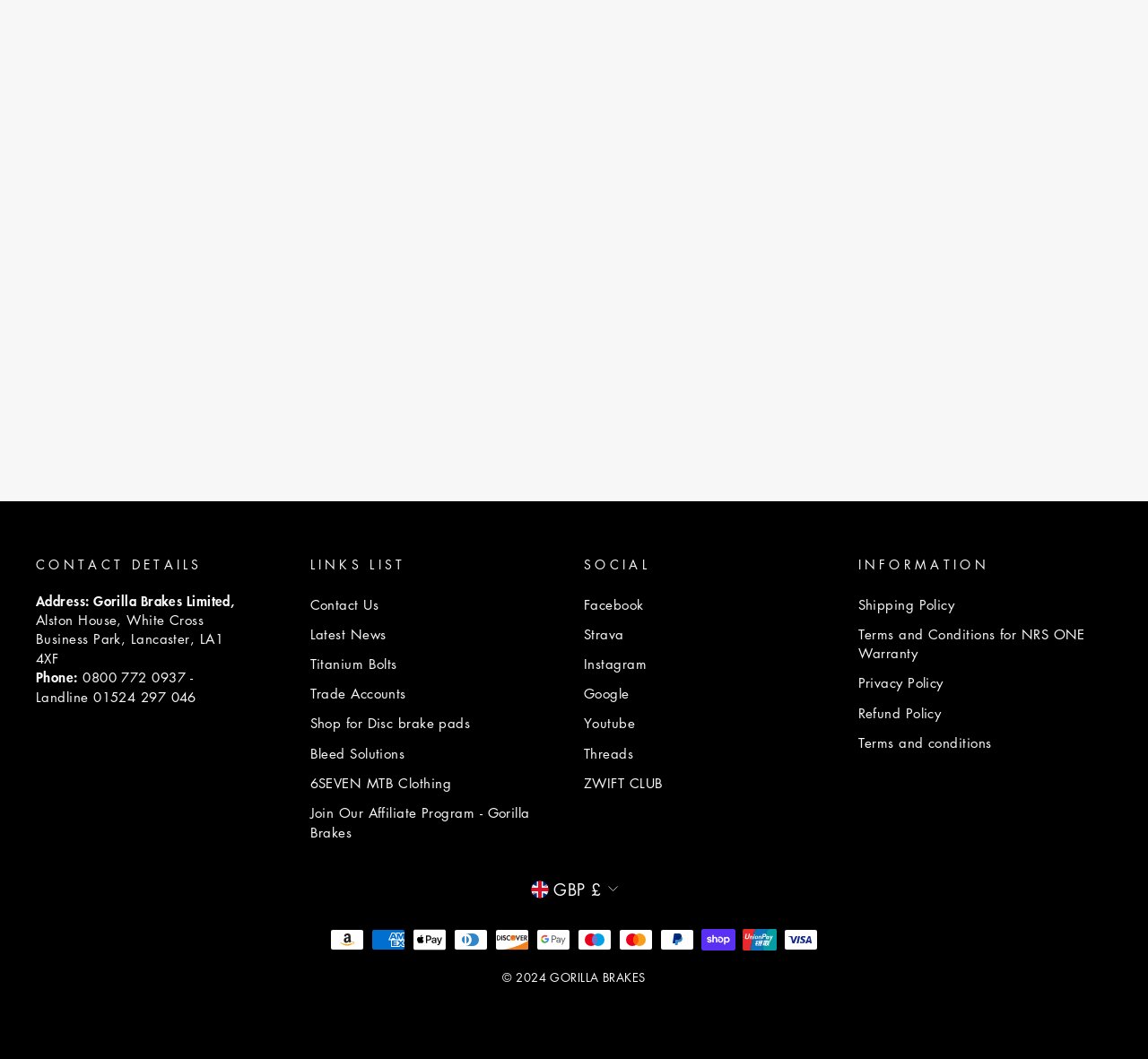Given the description of a UI element: "Youtube", identify the bounding box coordinates of the matching element in the webpage screenshot.

[0.509, 0.671, 0.553, 0.696]